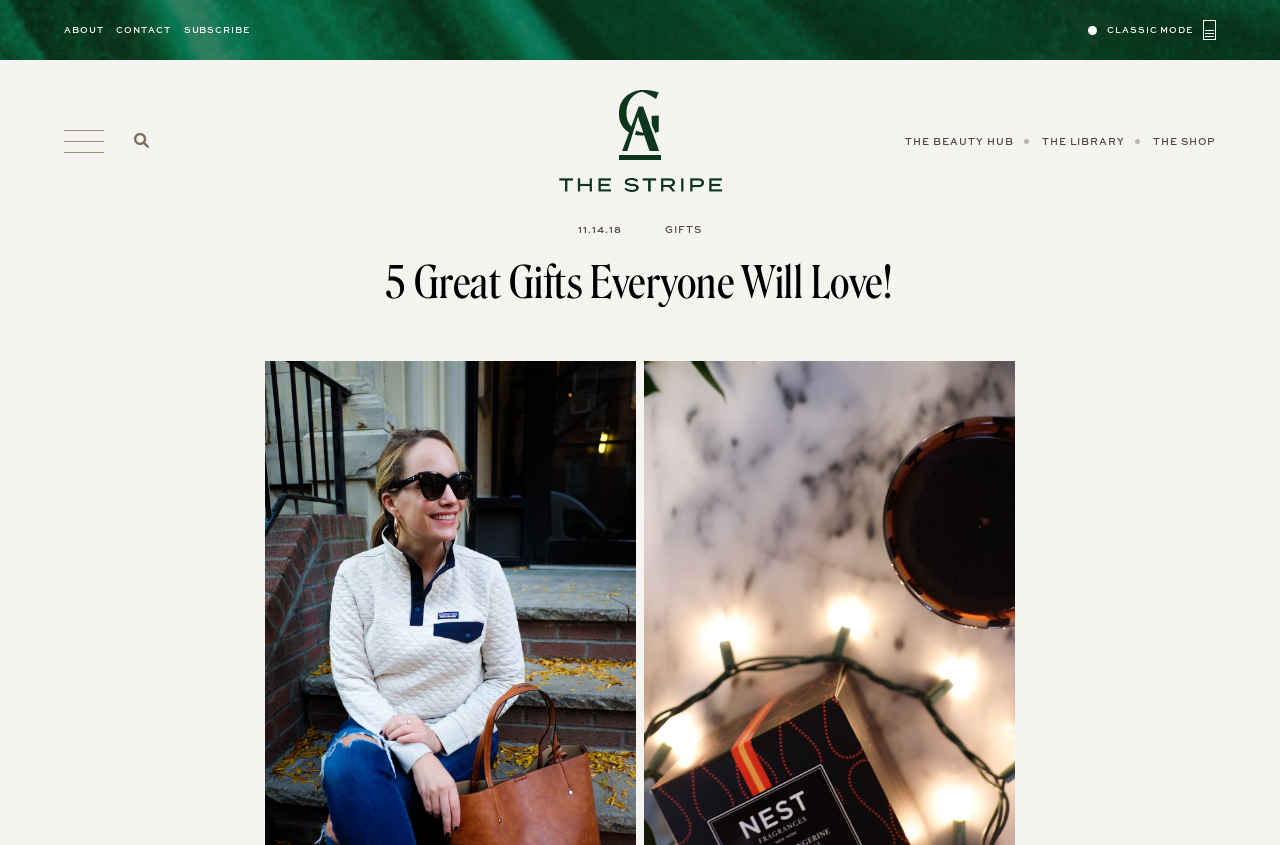Specify the bounding box coordinates of the element's area that should be clicked to execute the given instruction: "Read more about 'Игры От Outdoorsman'". The coordinates should be four float numbers between 0 and 1, i.e., [left, top, right, bottom].

None